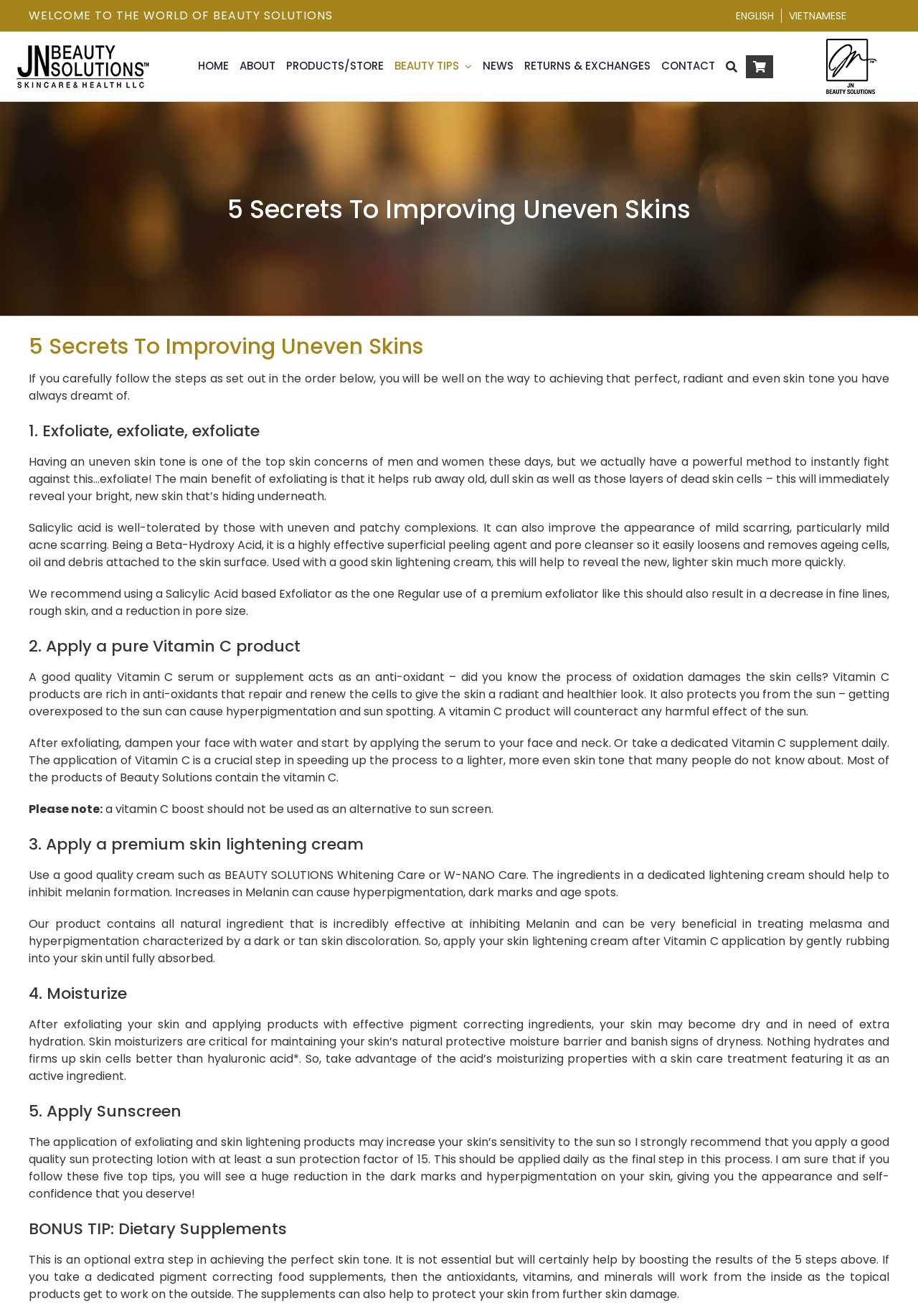What is the benefit of exfoliating?
Use the information from the screenshot to give a comprehensive response to the question.

According to the webpage, exfoliating helps to rub away old, dull skin as well as layers of dead skin cells, revealing bright, new skin that's hiding underneath. This is mentioned in the static text element that describes the benefit of exfoliating.